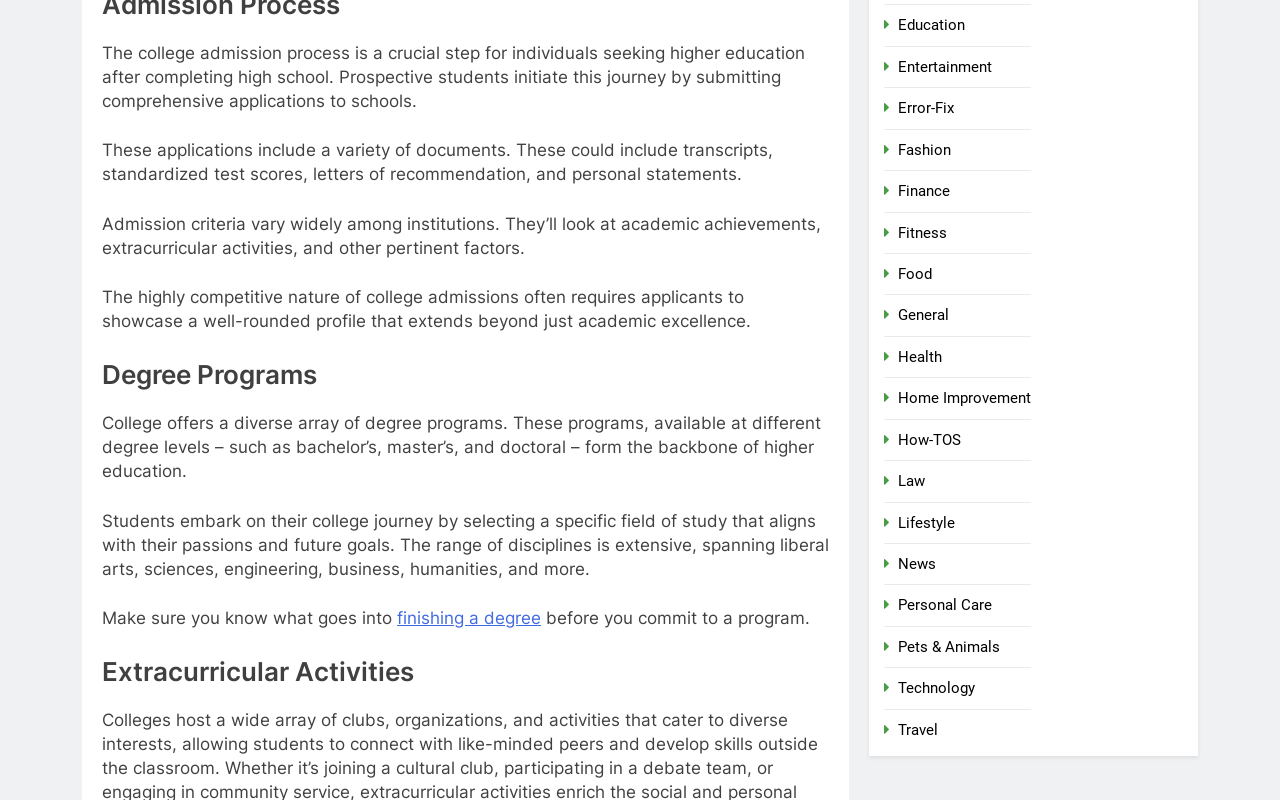Can you show the bounding box coordinates of the region to click on to complete the task described in the instruction: "Visit 'Education'"?

[0.702, 0.021, 0.754, 0.043]